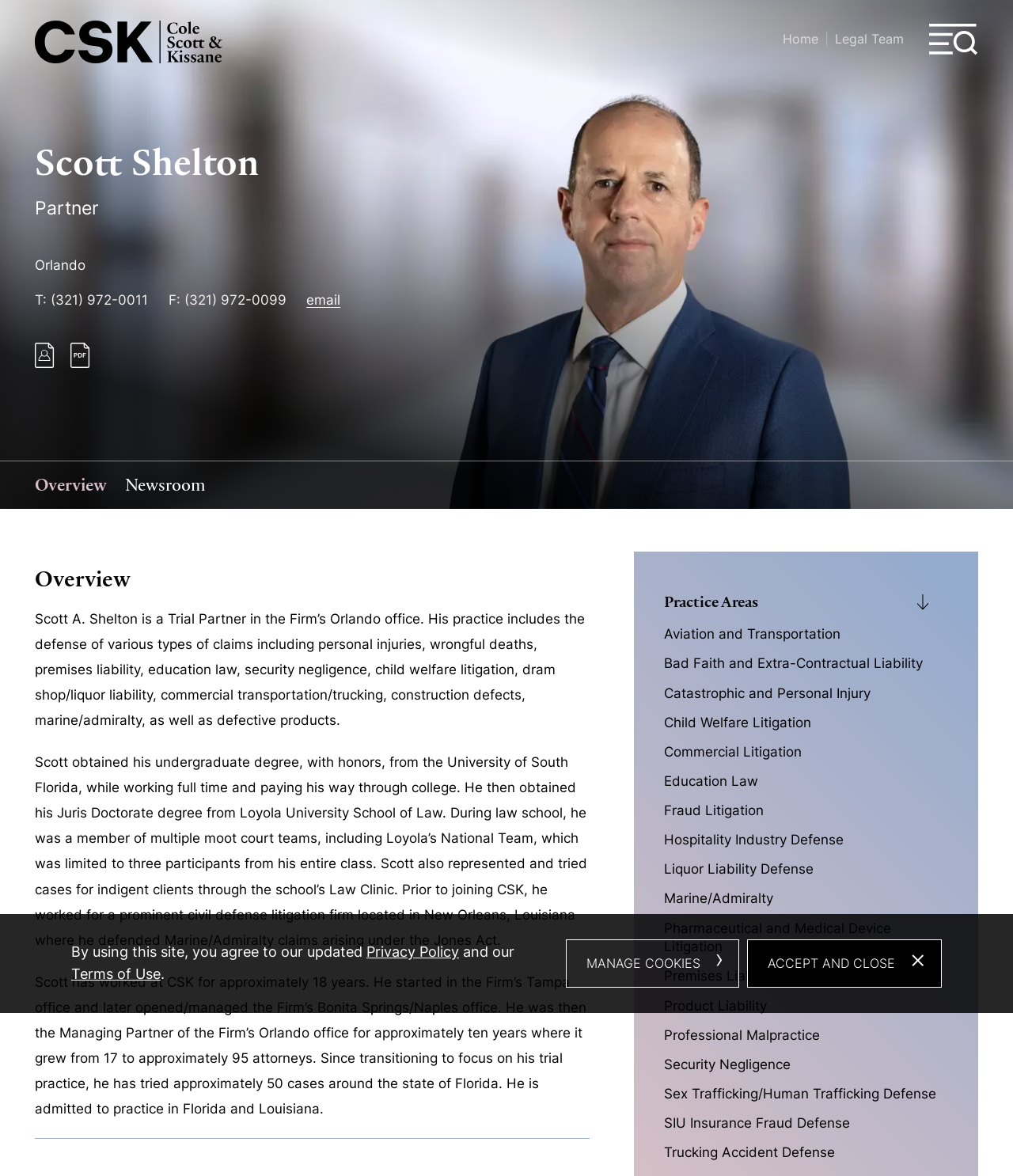Summarize the webpage in an elaborate manner.

This webpage is about Scott Shelton, a trial partner at Cole, Scott & Kissane, P.A. The page has a prominent photo of Scott Shelton at the top, taking up the full width of the page. Below the photo, there is a heading with his name, followed by his title and a brief description of his practice areas.

On the top-left corner, there is a link to the law firm's main page, accompanied by the firm's logo. Next to it, there is a link to the main content and main menu. A button to open the main navigation menu is located on the top-right corner.

The page has a navigation tab section below the photo, with links to different sections, including Overview, Newsroom, and Practice Areas. The Overview section provides a detailed description of Scott Shelton's background, education, and experience. It also lists his practice areas, which include aviation and transportation, bad faith and extra-contractual liability, catastrophic and personal injury, and many others.

On the right side of the page, there are links to Scott Shelton's contact information, including his email address, phone number, and vCard. There is also a link to download his profile in PDF format.

At the bottom of the page, there is a cookie policy dialog box with links to the privacy policy and terms of use. The dialog box also has buttons to manage cookies and accept and close the notification.

Overall, the webpage provides a comprehensive overview of Scott Shelton's professional background and practice areas, with easy access to his contact information and other relevant details.